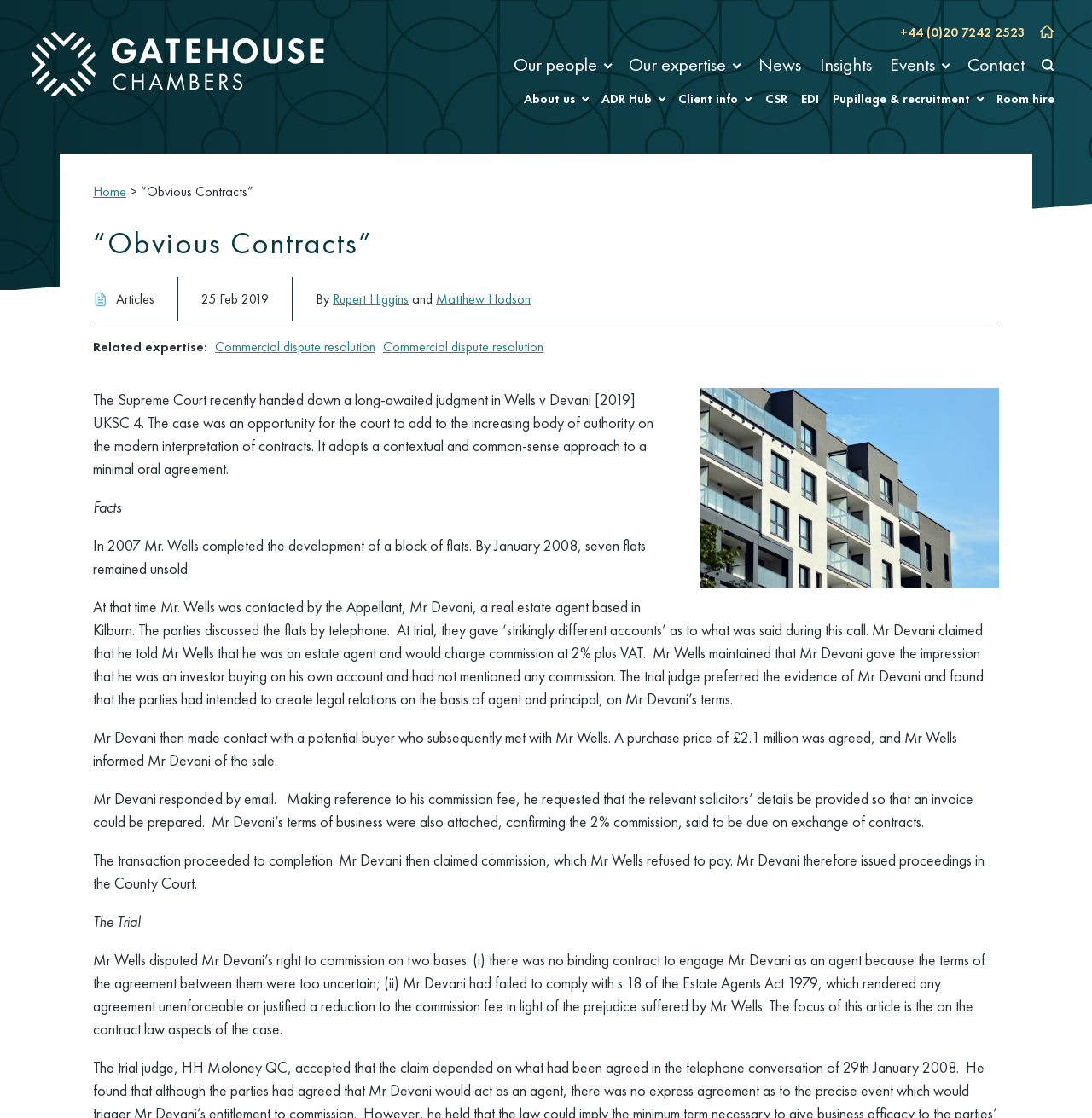Please identify the bounding box coordinates of the clickable area that will fulfill the following instruction: "Click Gatehouse Chambers". The coordinates should be in the format of four float numbers between 0 and 1, i.e., [left, top, right, bottom].

[0.028, 0.029, 0.298, 0.087]